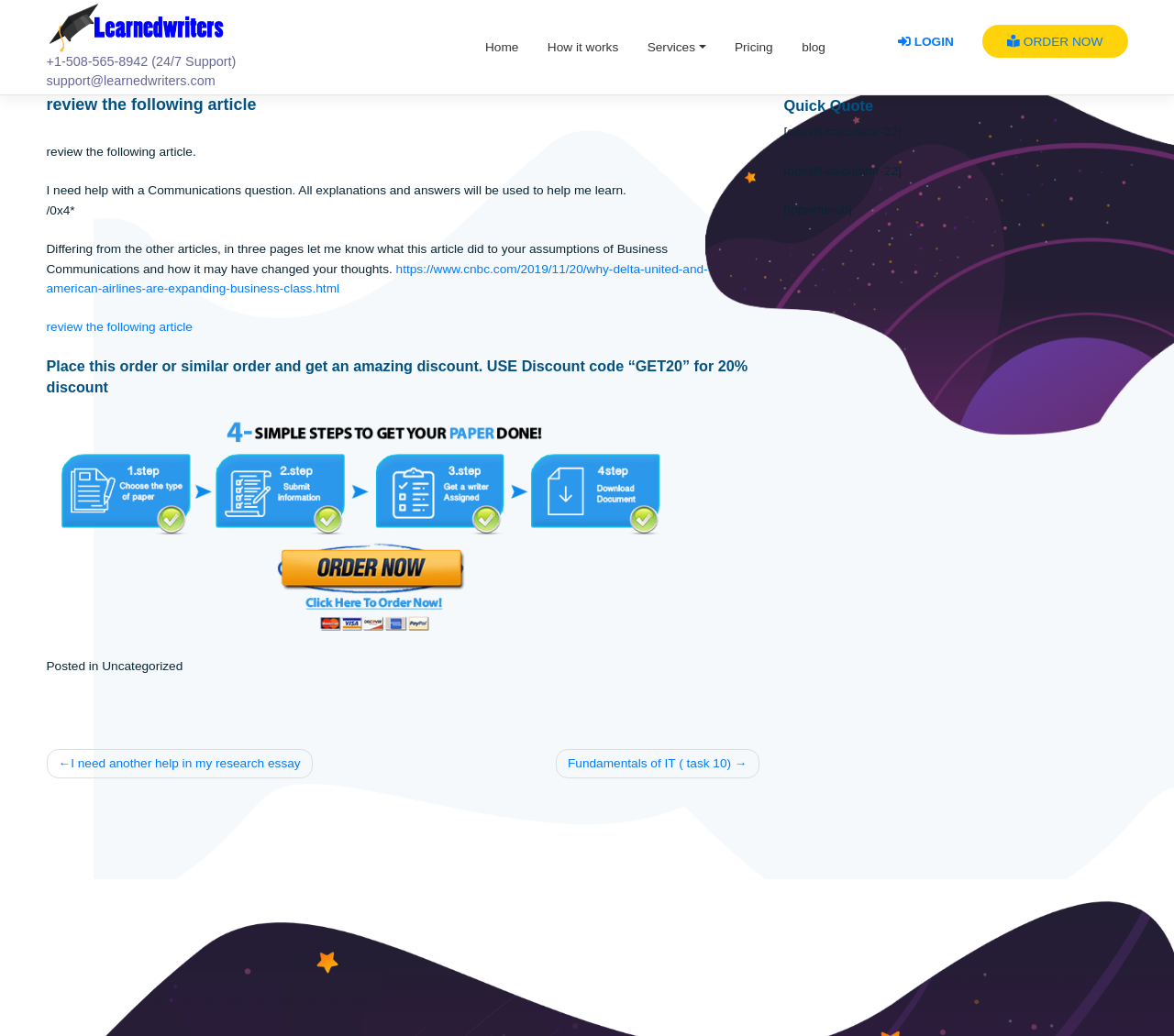What is the category of the post?
From the screenshot, provide a brief answer in one word or phrase.

Uncategorized